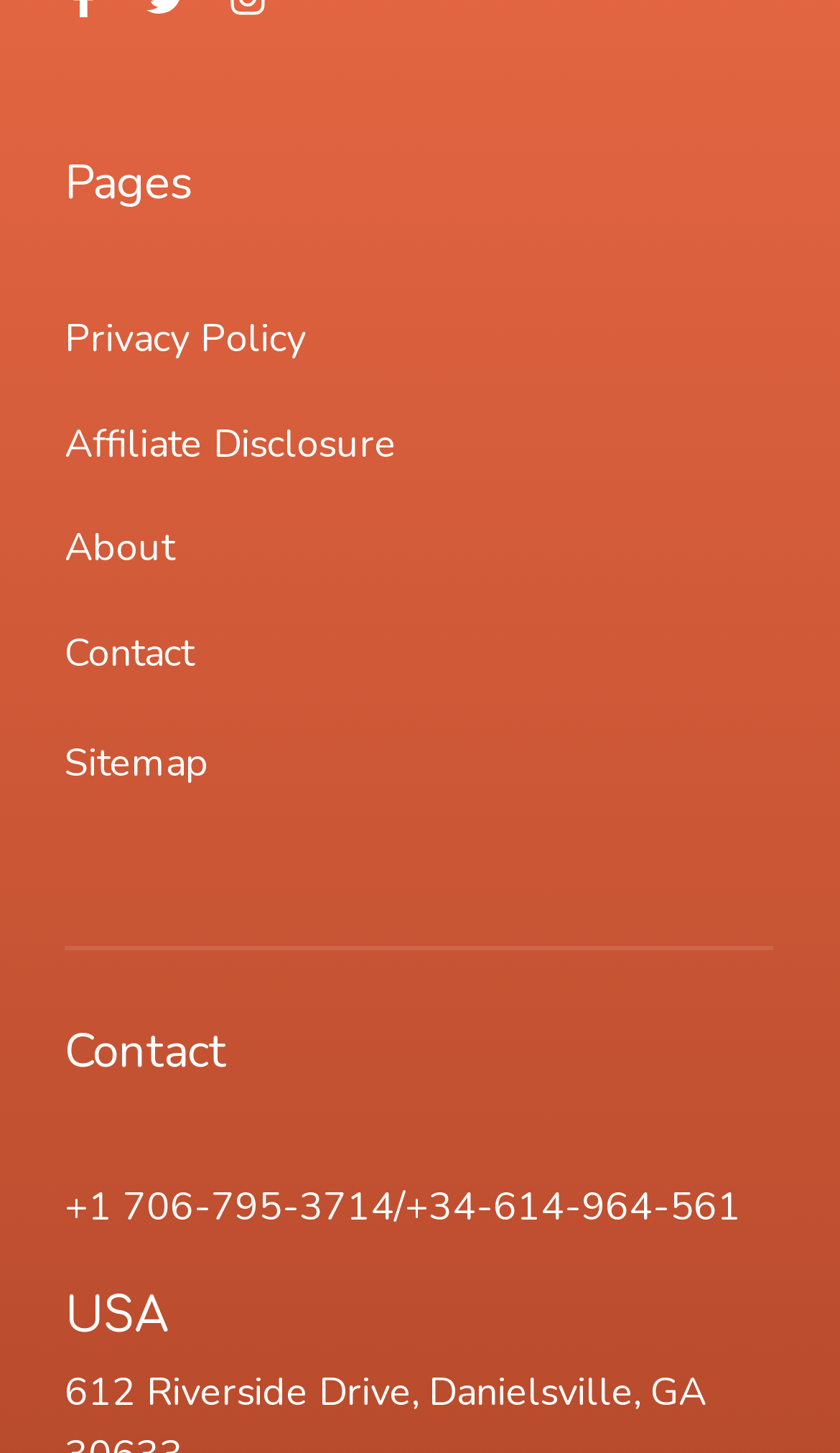Respond to the following question with a brief word or phrase:
What are the available links in the footer?

6 links